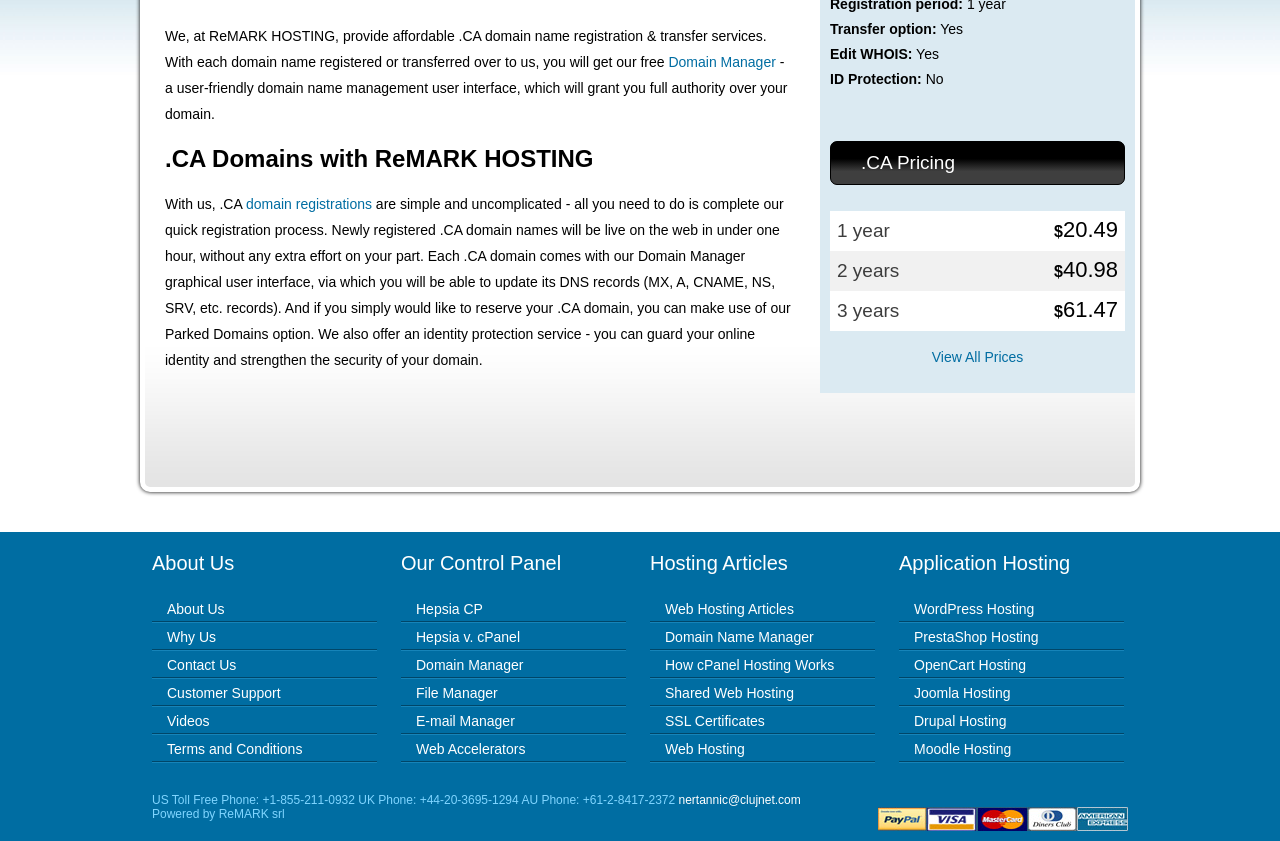Using the provided description How cPanel Hosting Works, find the bounding box coordinates for the UI element. Provide the coordinates in (top-left x, top-left y, bottom-right x, bottom-right y) format, ensuring all values are between 0 and 1.

[0.52, 0.781, 0.652, 0.8]